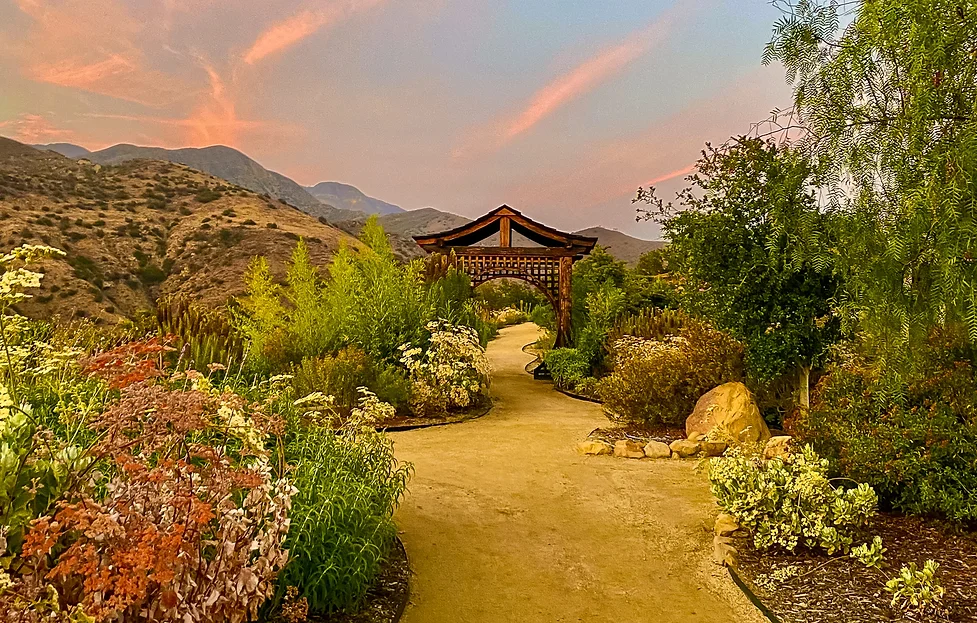What is the archway symbolizing?
Please give a detailed and elaborate explanation in response to the question.

The caption states that the archway 'symbolizing tranquility and a connection to nature', which implies that the archway is a representation of these concepts.